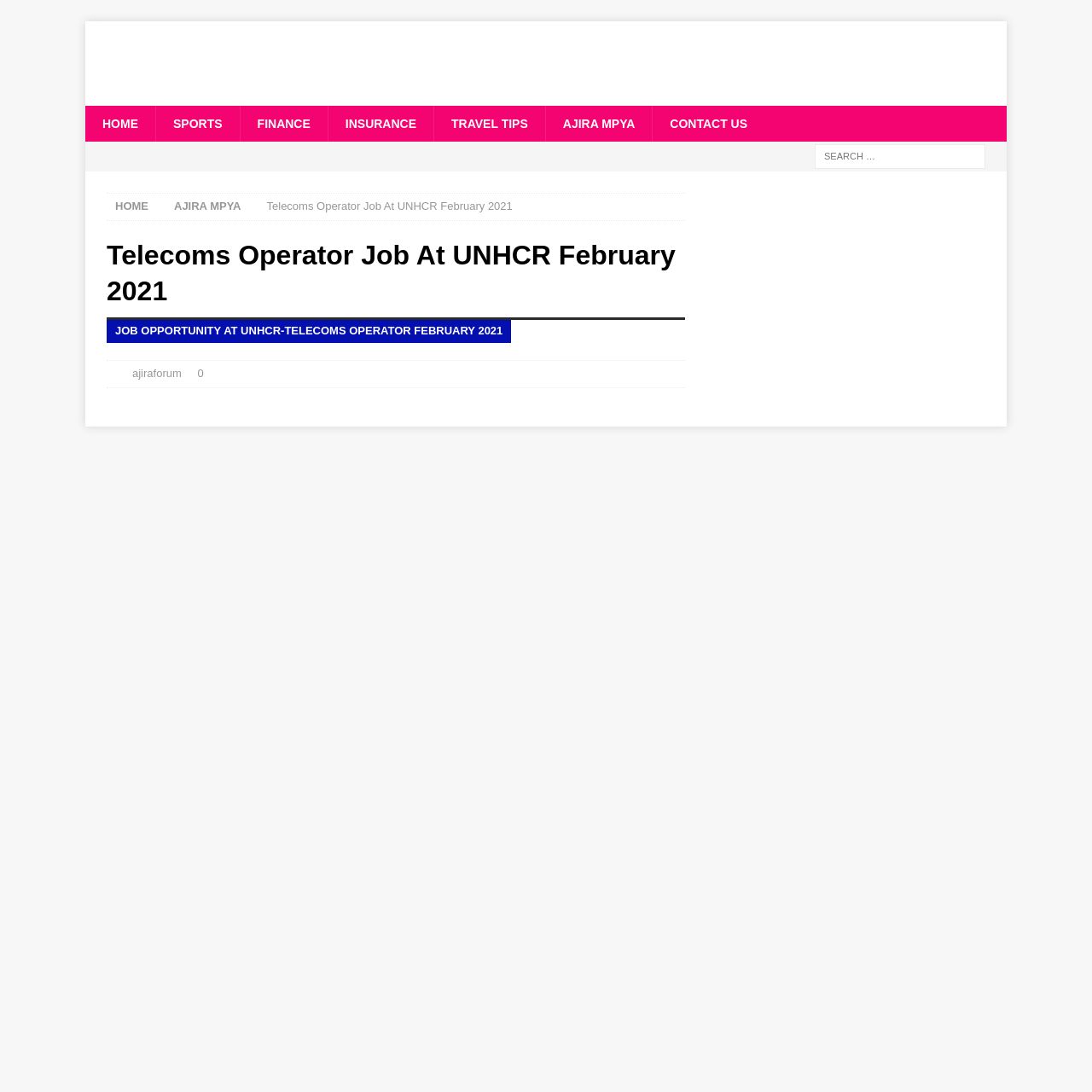Please determine the bounding box coordinates of the element's region to click for the following instruction: "Search for a job".

[0.746, 0.132, 0.902, 0.155]